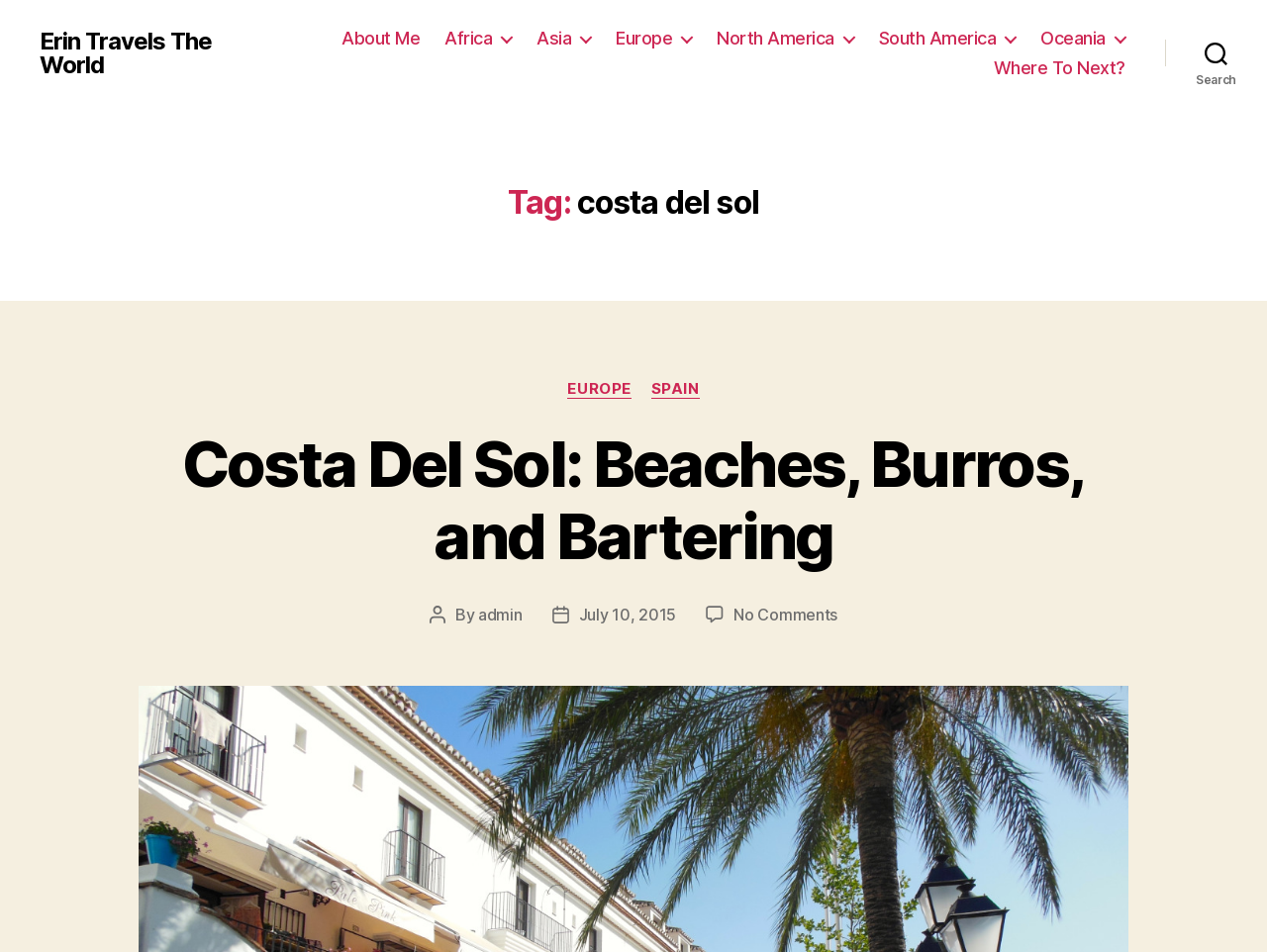Please specify the bounding box coordinates of the area that should be clicked to accomplish the following instruction: "search for something". The coordinates should consist of four float numbers between 0 and 1, i.e., [left, top, right, bottom].

[0.92, 0.033, 1.0, 0.079]